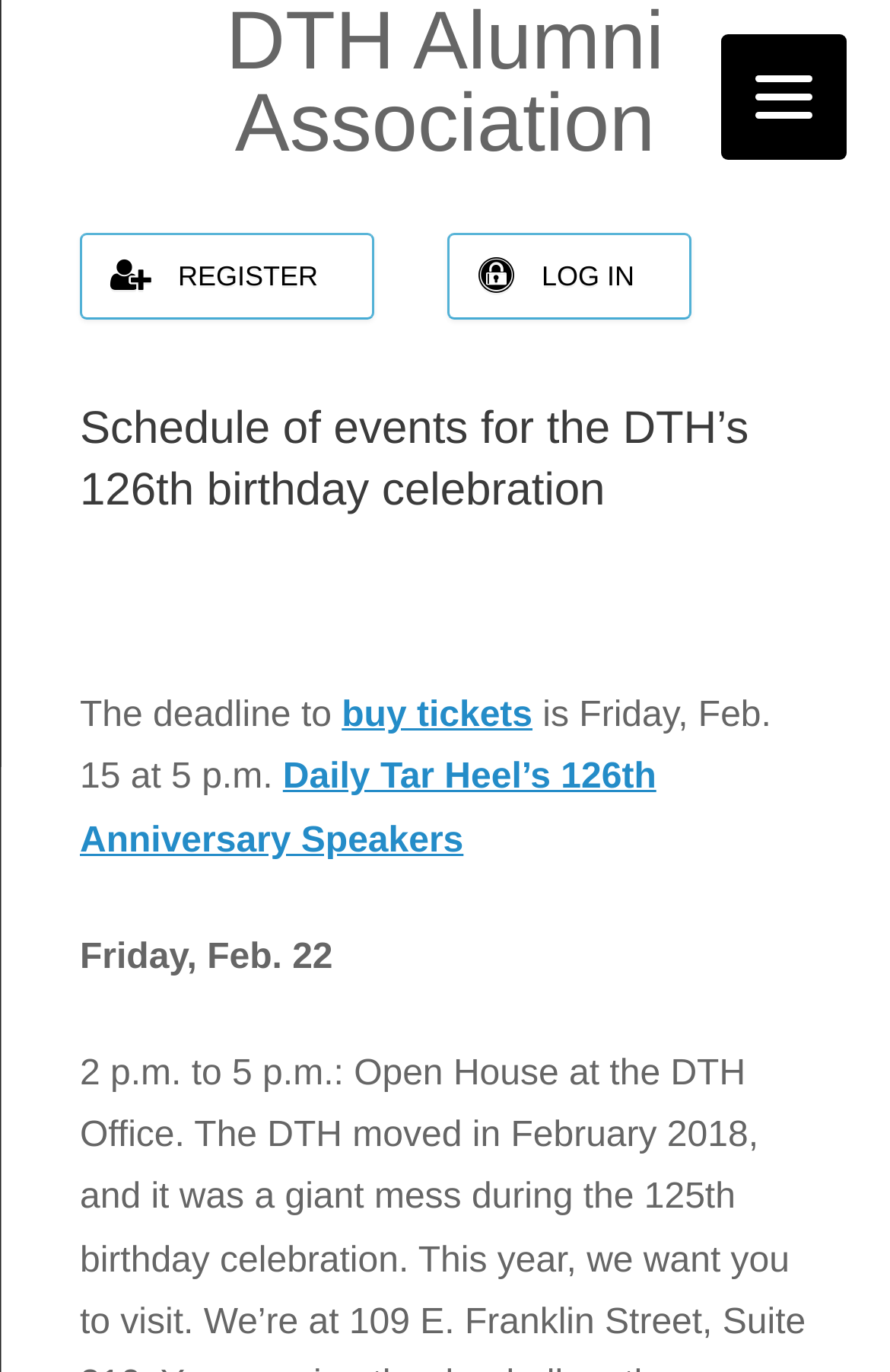Find and generate the main title of the webpage.

DTH Alumni Association